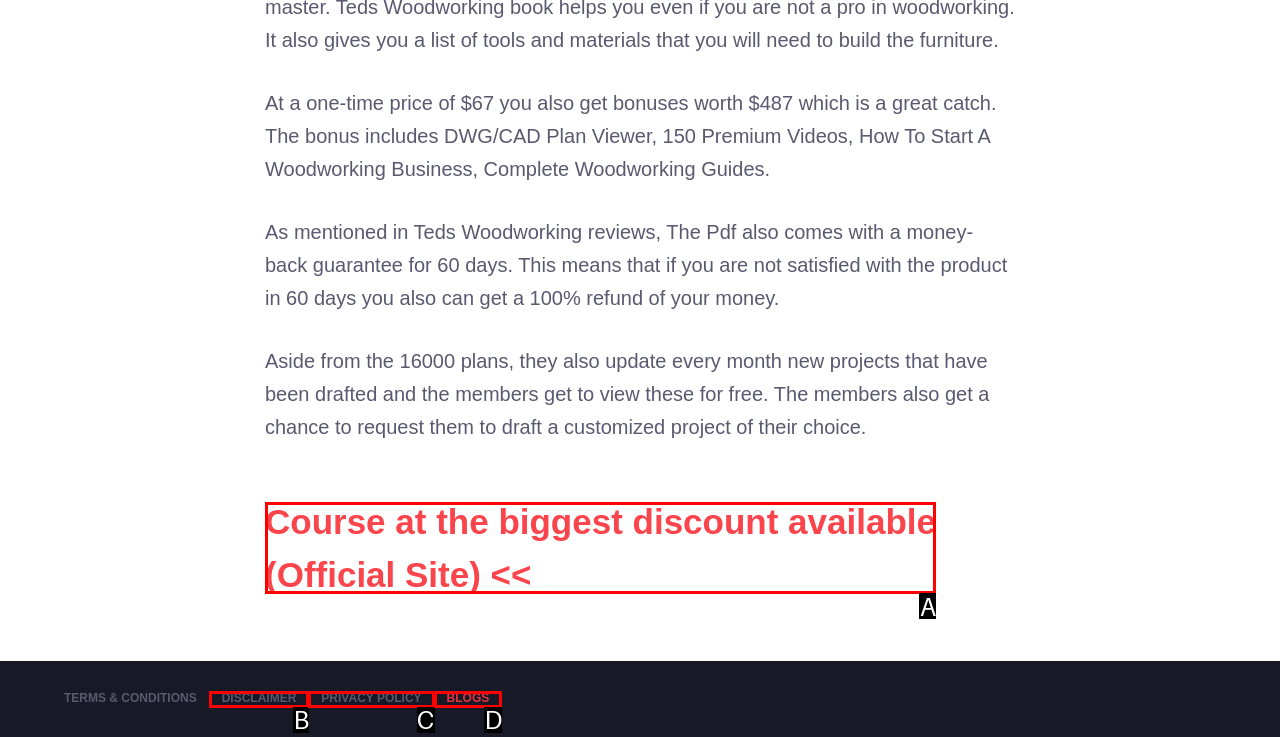Given the description: Privacy Policy, pick the option that matches best and answer with the corresponding letter directly.

C